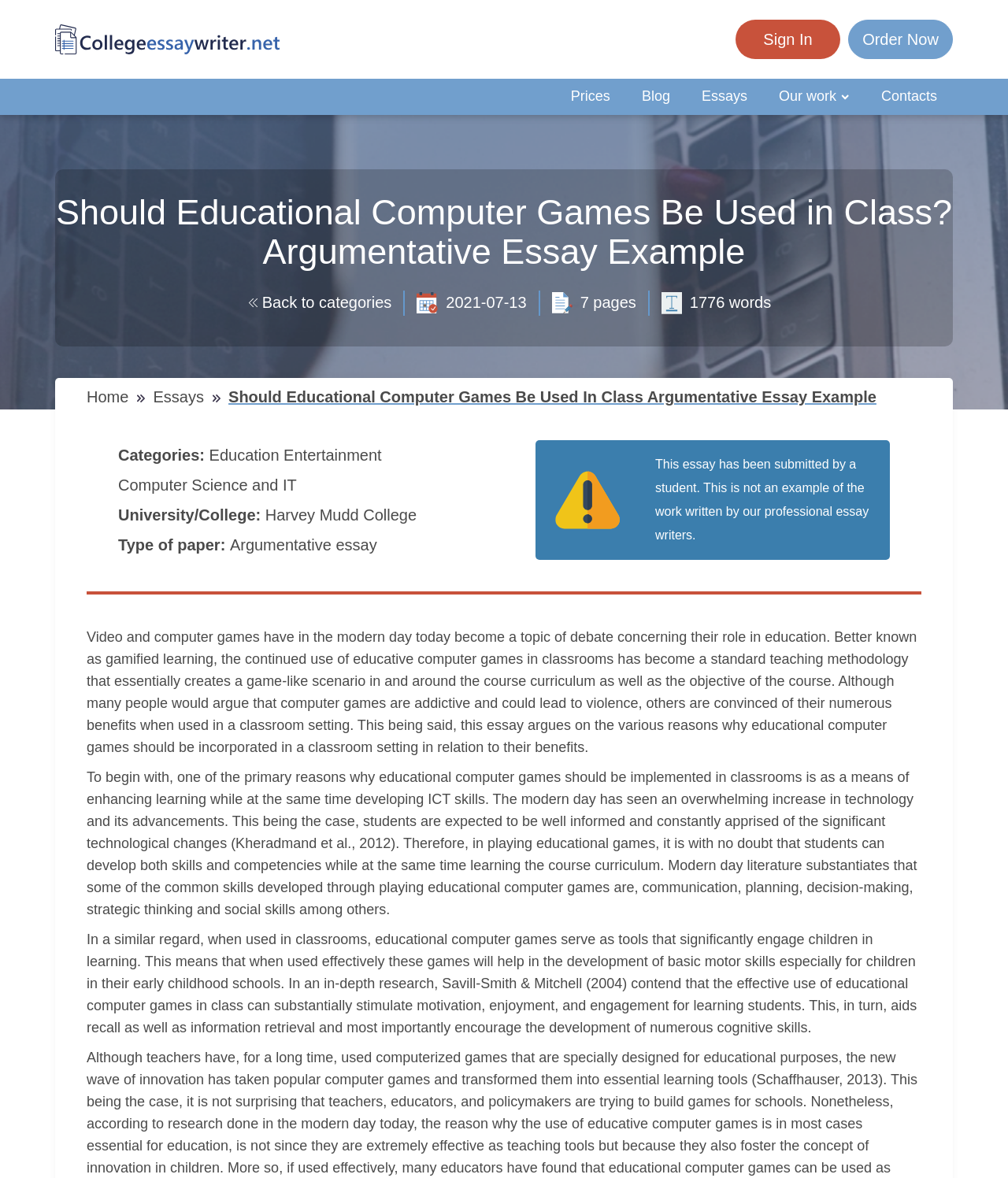Provide a thorough description of the webpage you see.

This webpage is an argumentative essay example on the topic of whether educational computer games should be used in classrooms. At the top left of the page, there is a logo and a link to "CollegeEssayWriter.Net". Next to it, there is a sign-in link and a series of navigation links, including "Order Now", "Prices", "Blog", "Essays", and "Contacts". 

Below the navigation links, there is a heading that reads "Should Educational Computer Games Be Used in Class? Argumentative Essay Example". Underneath the heading, there is a link to "Back to categories" with a small icon, followed by the date "2021-07-13", the number of pages "7 pages", and the number of words "1776 words". 

On the left side of the page, there are links to "Home", "Essays", and categories such as "Education", "Entertainment", and "Computer Science and IT". There is also information about the university/college, type of paper, and a disclaimer that the essay was submitted by a student.

The main content of the webpage is the essay itself, which is divided into several paragraphs. The essay argues that educational computer games should be incorporated into classroom settings due to their benefits, such as enhancing learning and developing ICT skills, and engaging children in learning. The essay cites several sources to support its arguments.